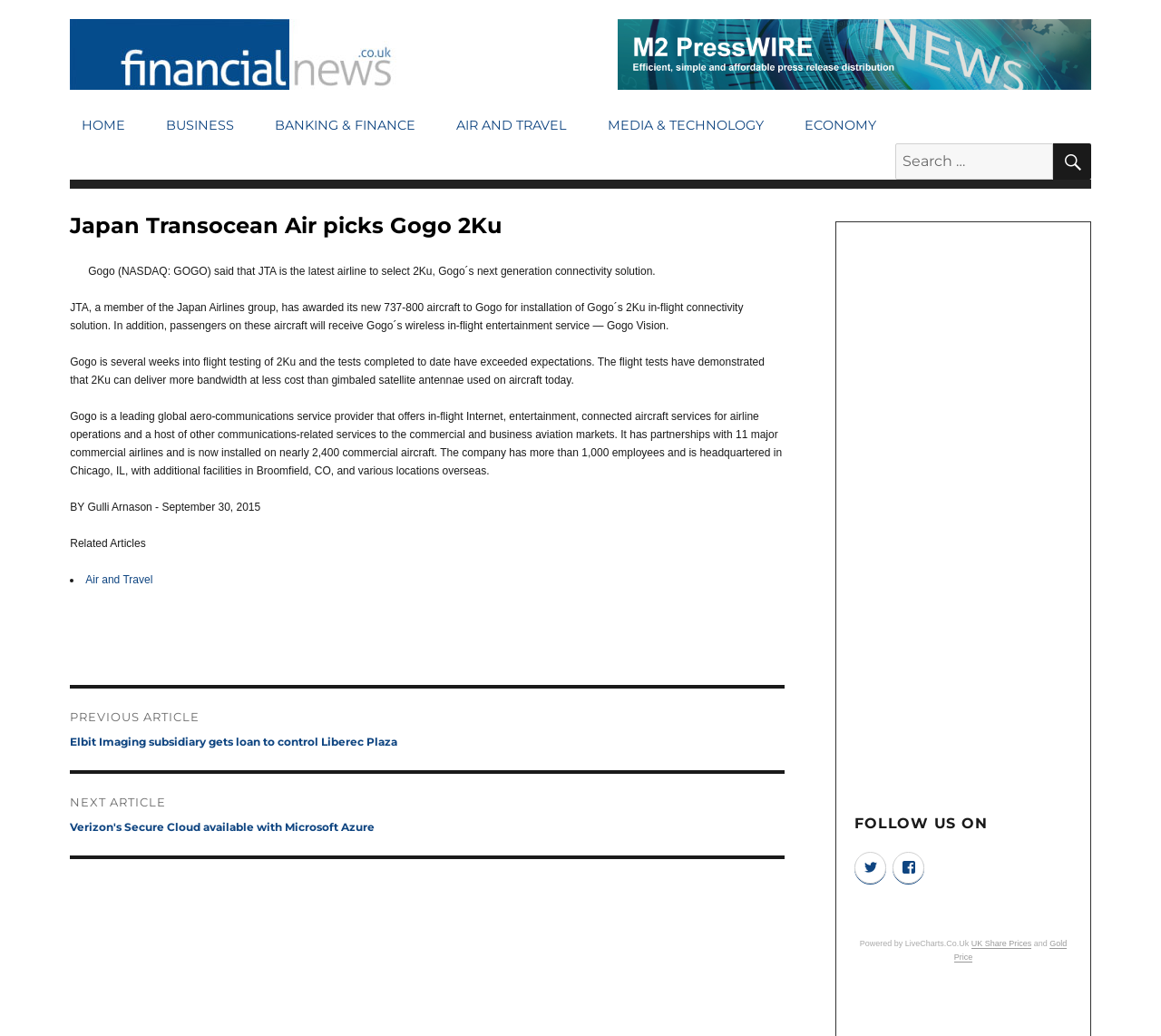What is the name of Gogo's wireless in-flight entertainment service?
Please provide a comprehensive and detailed answer to the question.

The article mentions that passengers on JTA's aircraft will receive Gogo's wireless in-flight entertainment service, which is called Gogo Vision.